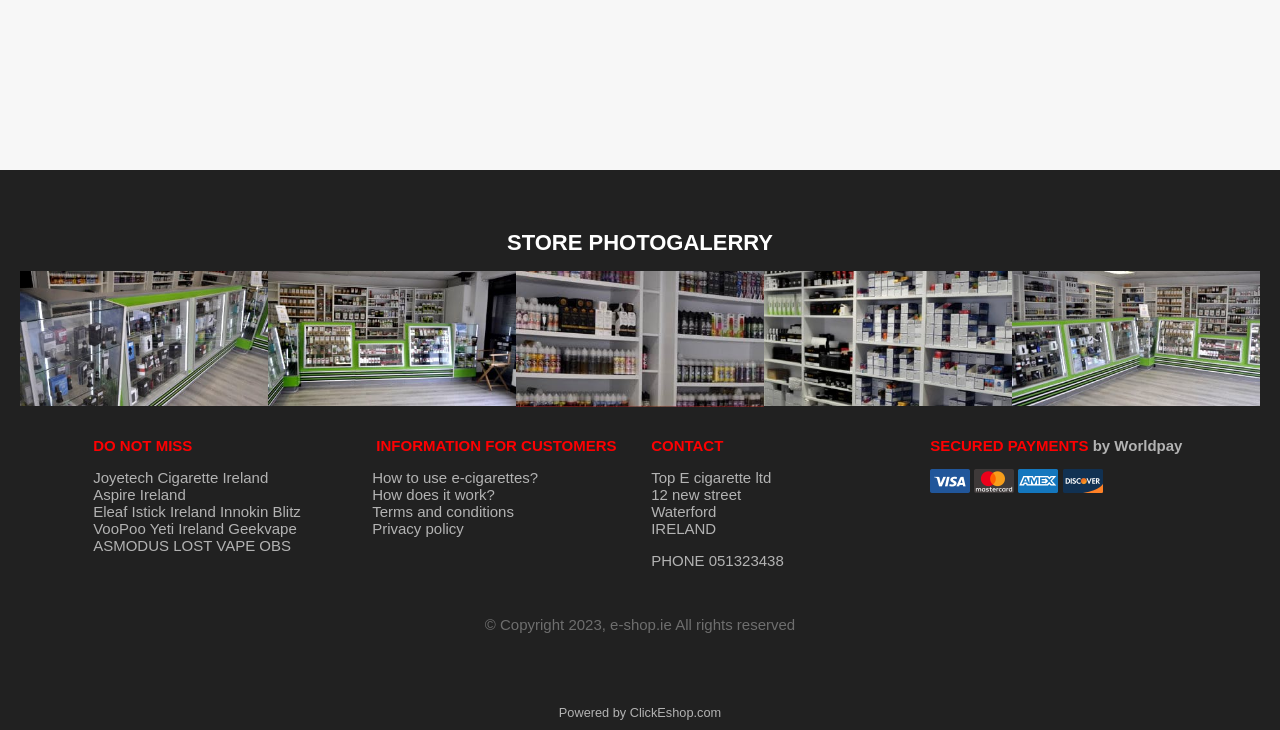Identify the bounding box coordinates for the UI element described as follows: "Privacy policy". Ensure the coordinates are four float numbers between 0 and 1, formatted as [left, top, right, bottom].

[0.291, 0.712, 0.362, 0.735]